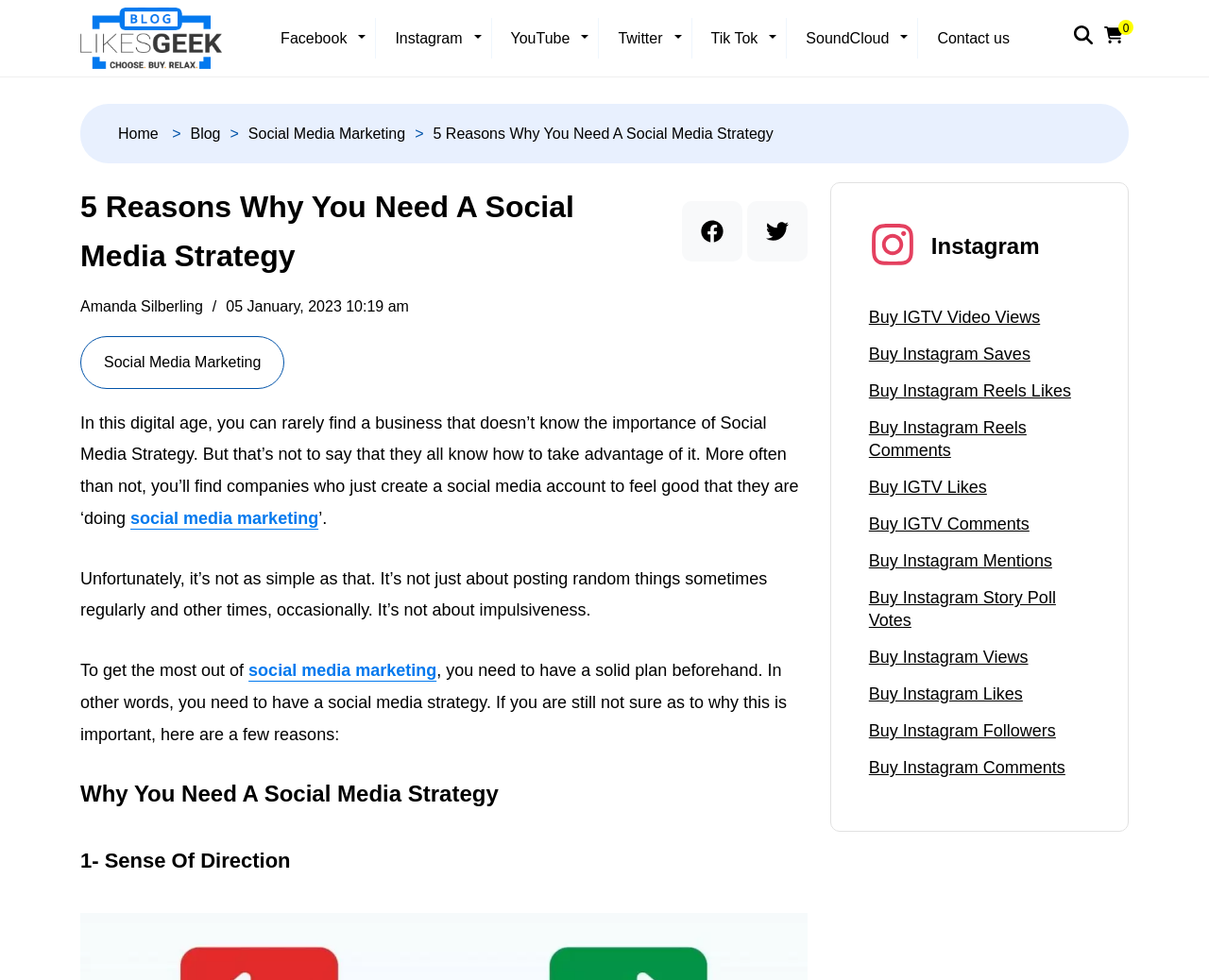What is the topic of the article?
With the help of the image, please provide a detailed response to the question.

The topic of the article can be determined by looking at the heading '5 Reasons Why You Need A Social Media Strategy' and the content of the article, which discusses the importance of having a social media strategy.